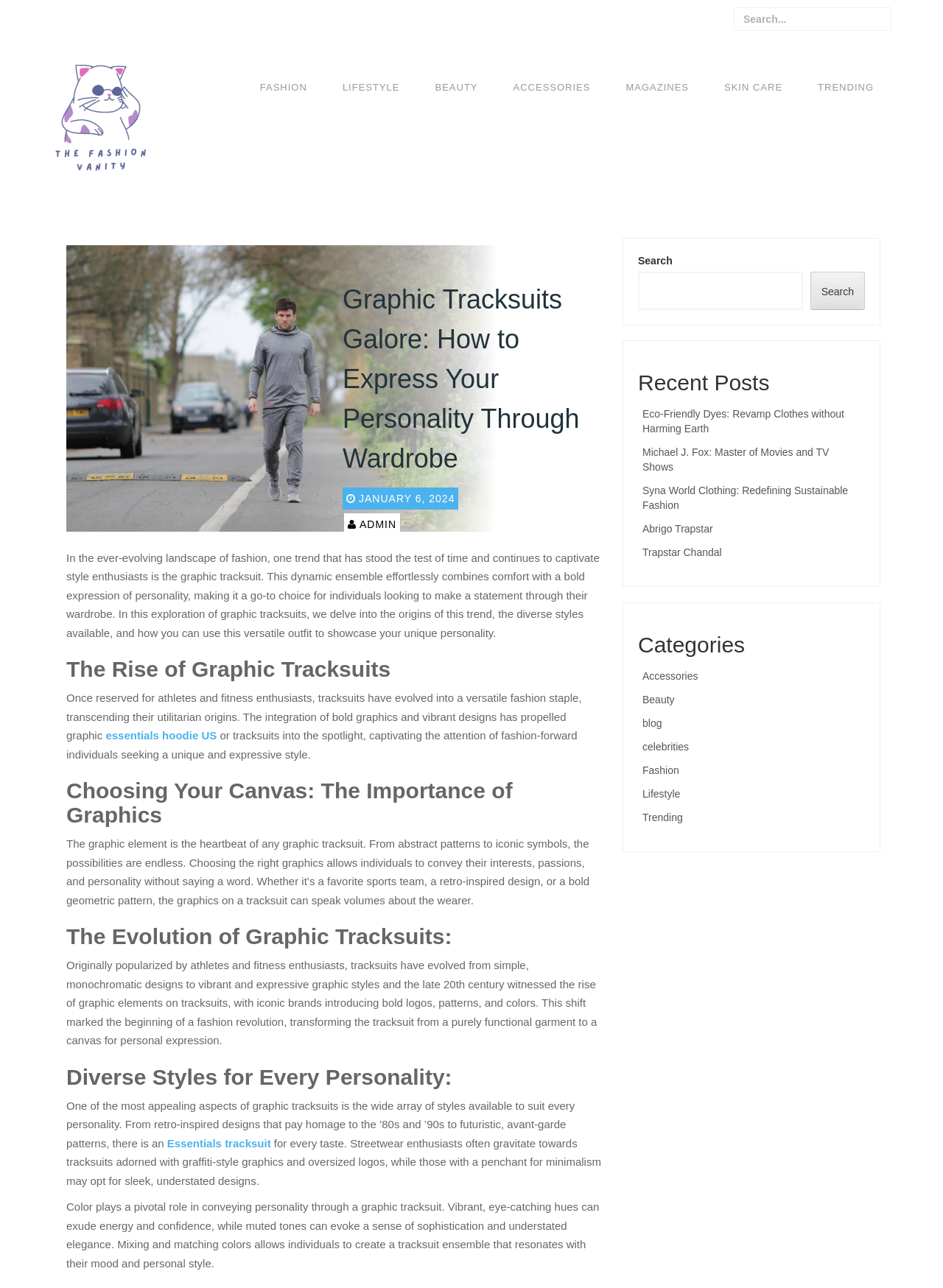Locate the bounding box coordinates of the clickable element to fulfill the following instruction: "Visit The Fashion Vanity". Provide the coordinates as four float numbers between 0 and 1 in the format [left, top, right, bottom].

[0.055, 0.086, 0.159, 0.095]